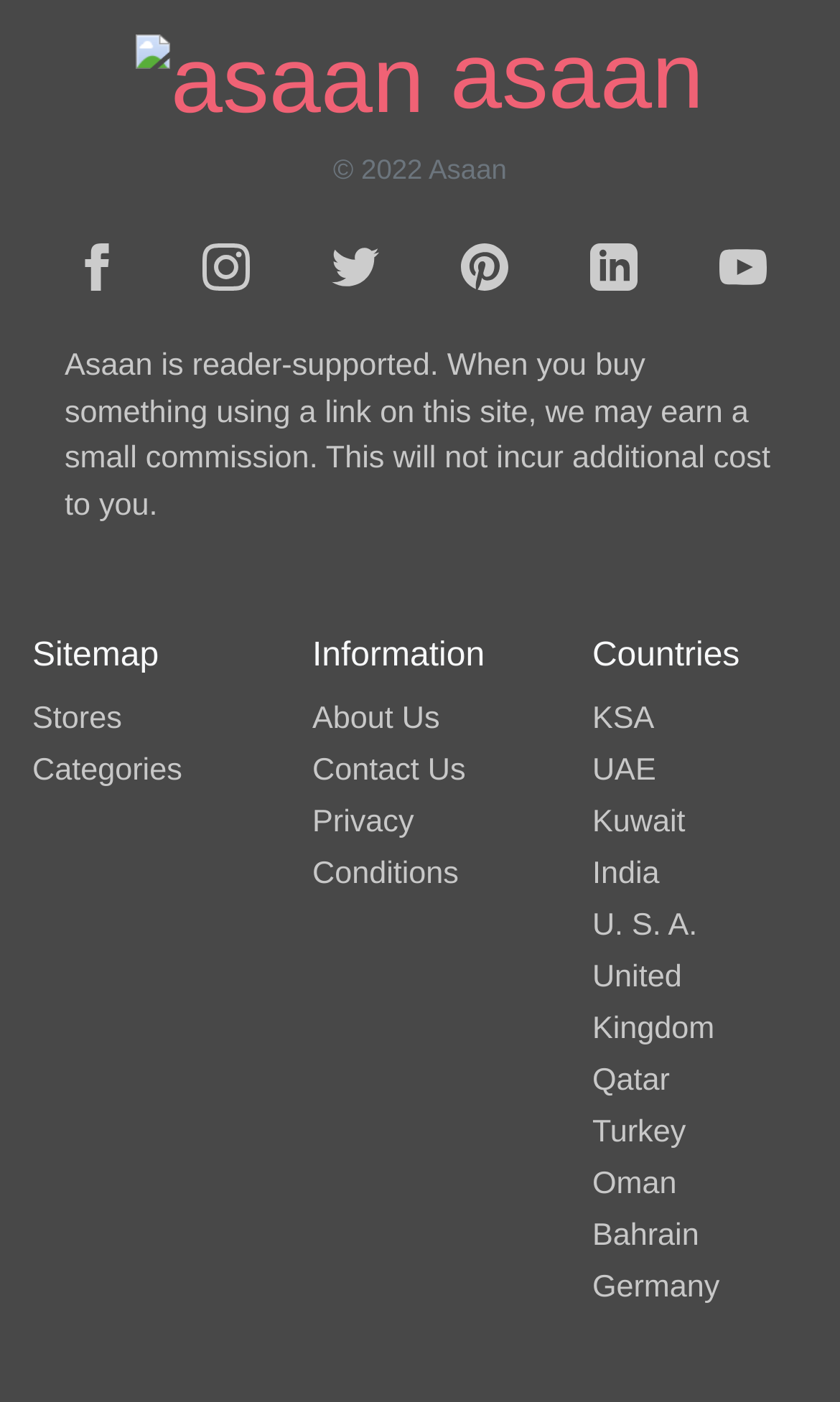Please give the bounding box coordinates of the area that should be clicked to fulfill the following instruction: "explore India page". The coordinates should be in the format of four float numbers from 0 to 1, i.e., [left, top, right, bottom].

[0.705, 0.611, 0.785, 0.636]